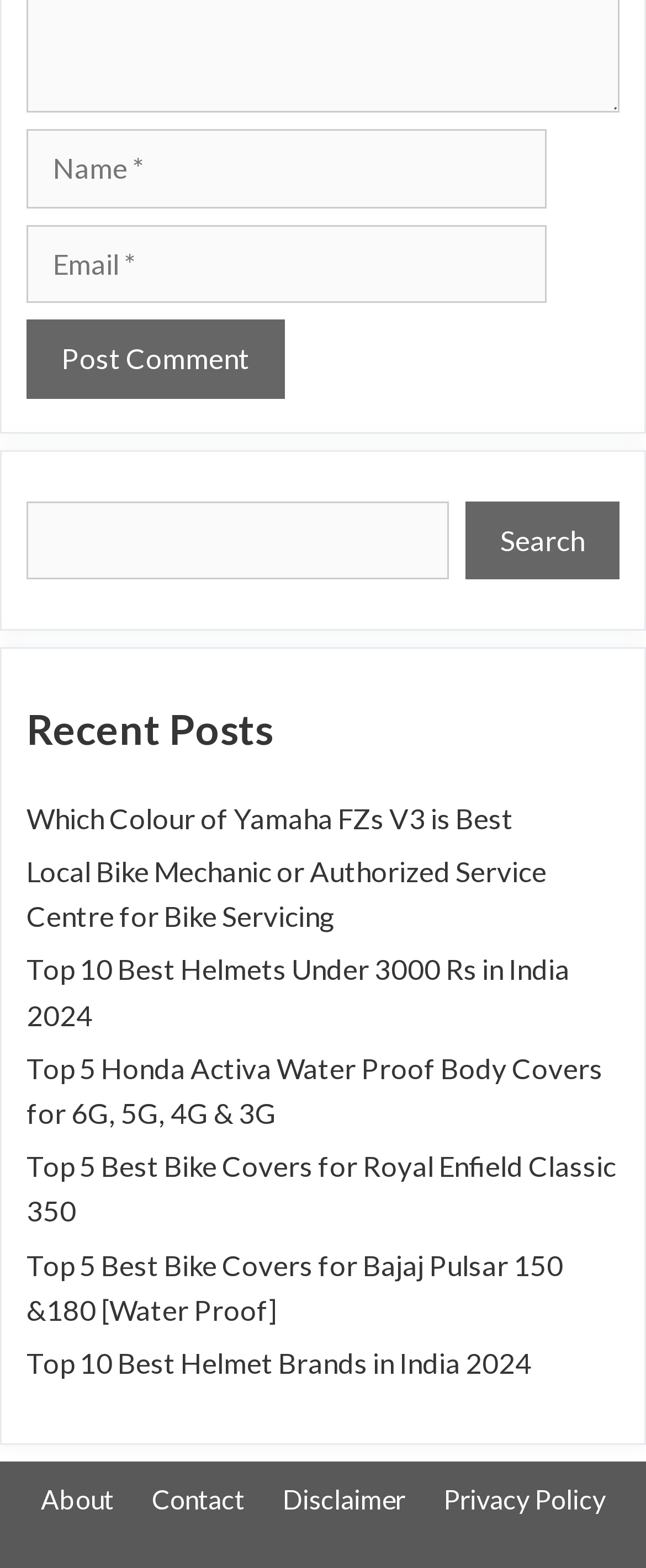Highlight the bounding box of the UI element that corresponds to this description: "Privacy Policy".

[0.686, 0.946, 0.937, 0.966]